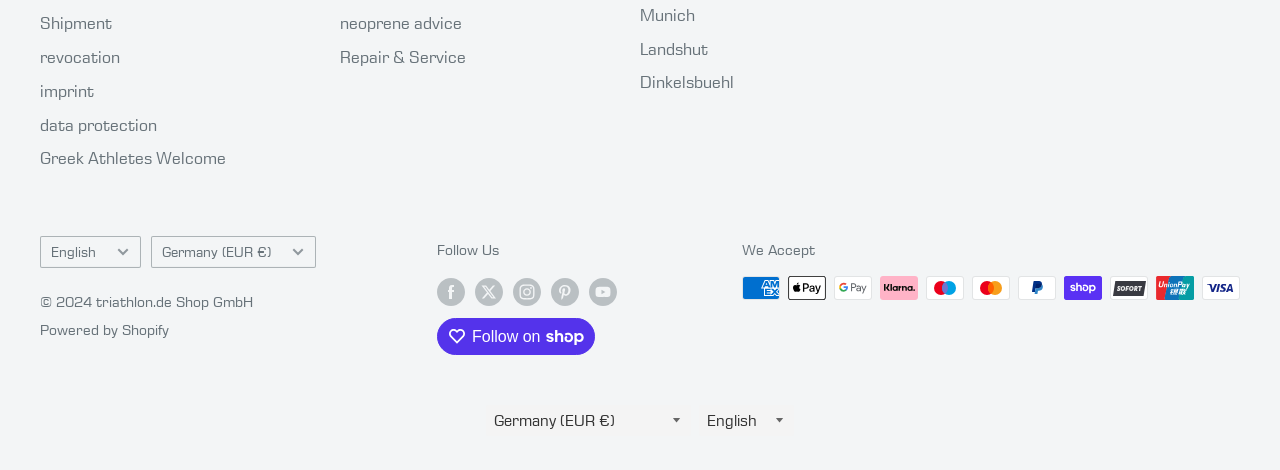Specify the bounding box coordinates for the region that must be clicked to perform the given instruction: "Select English as language".

[0.031, 0.502, 0.11, 0.571]